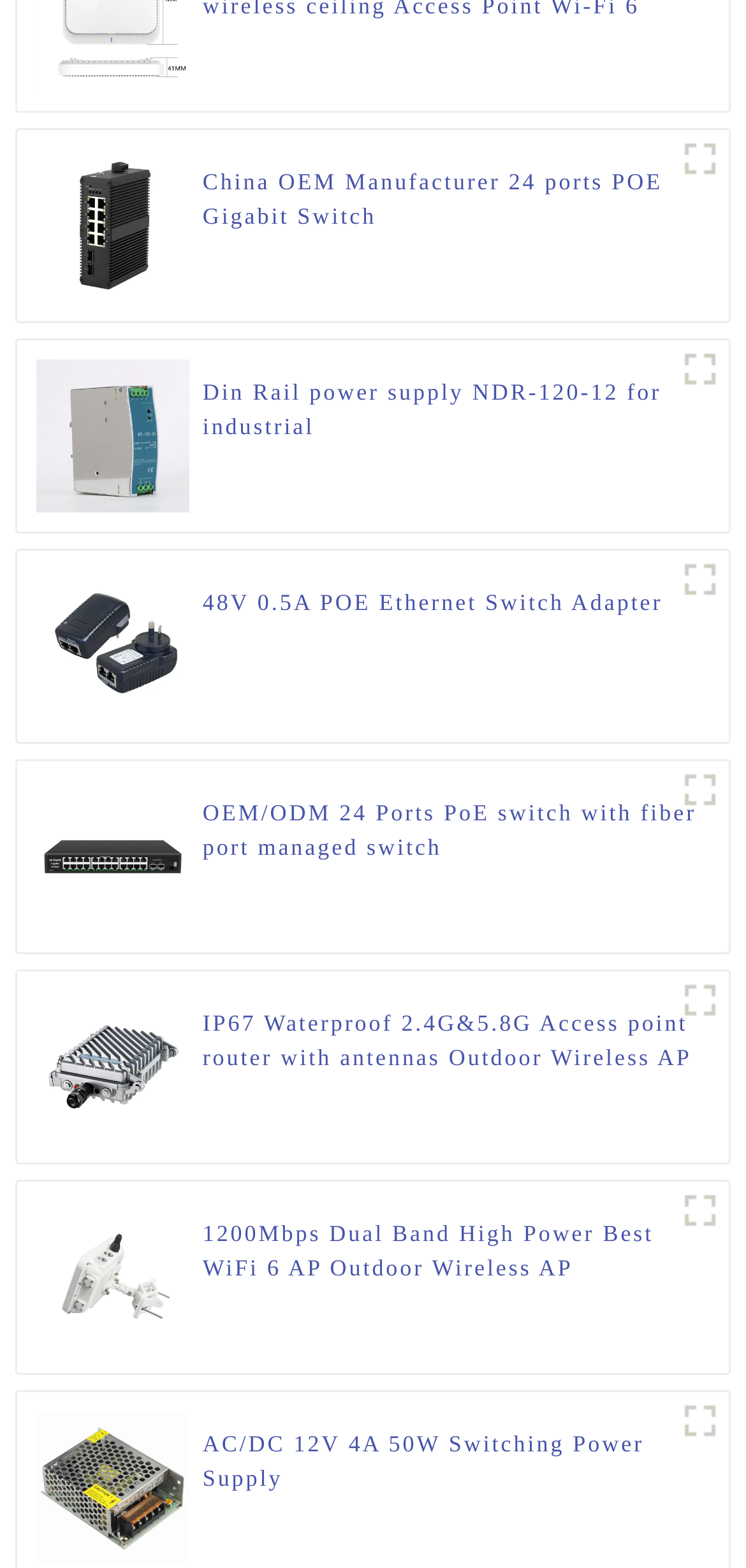Locate the bounding box of the user interface element based on this description: "title="24 Port Managed Poe Switch"".

[0.9, 0.083, 0.977, 0.12]